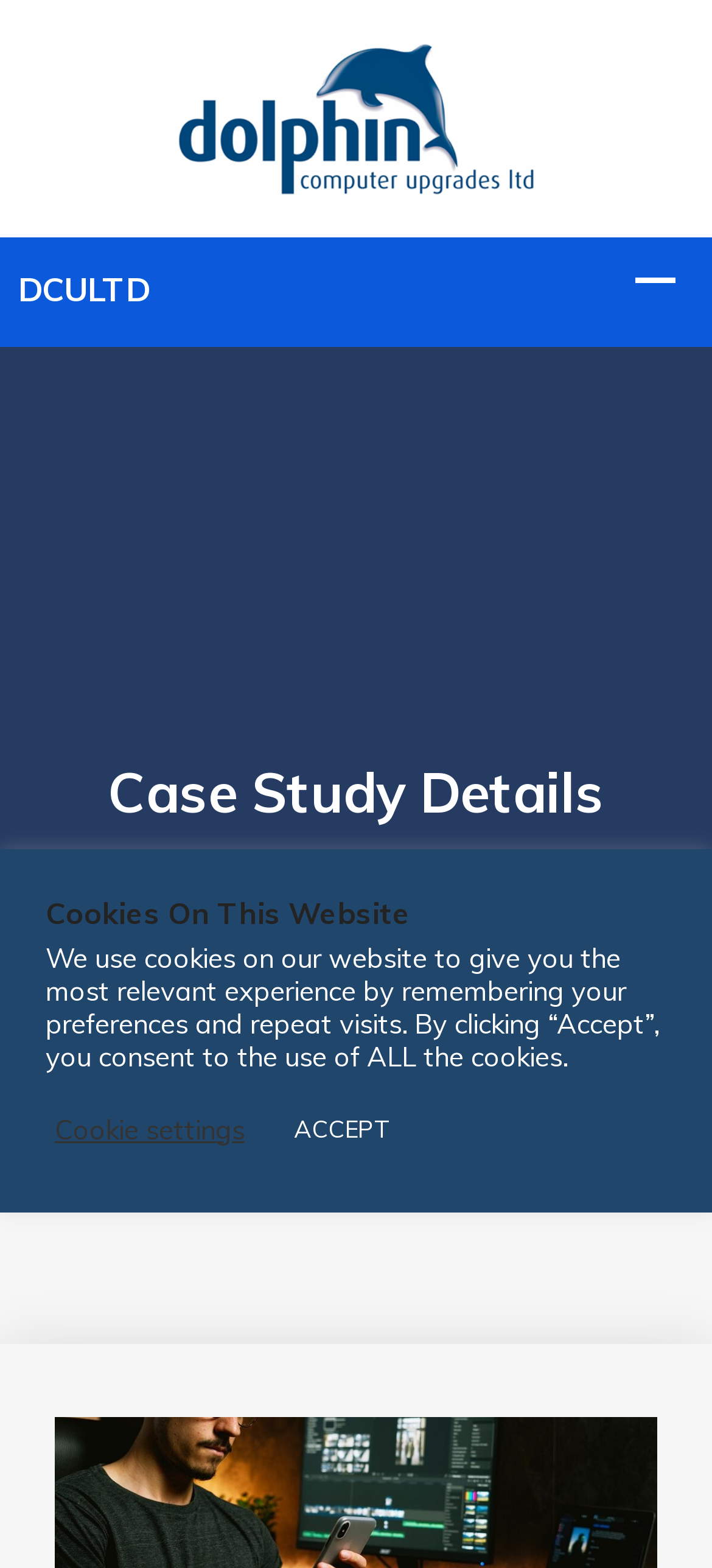What is the company name?
Please provide a single word or phrase based on the screenshot.

Dolphin Computer Upgrades Ltd